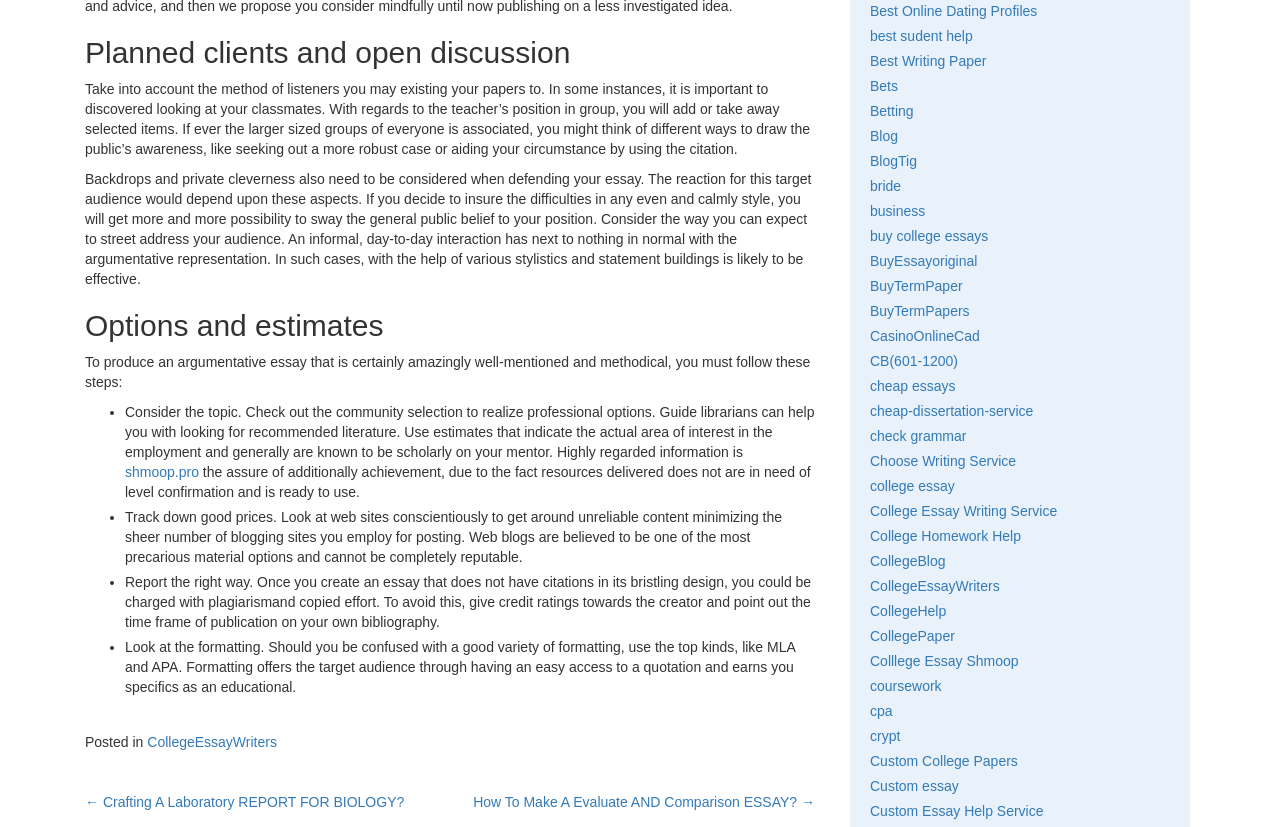Predict the bounding box coordinates of the UI element that matches this description: "Best Online Dating Profiles". The coordinates should be in the format [left, top, right, bottom] with each value between 0 and 1.

[0.68, 0.004, 0.81, 0.023]